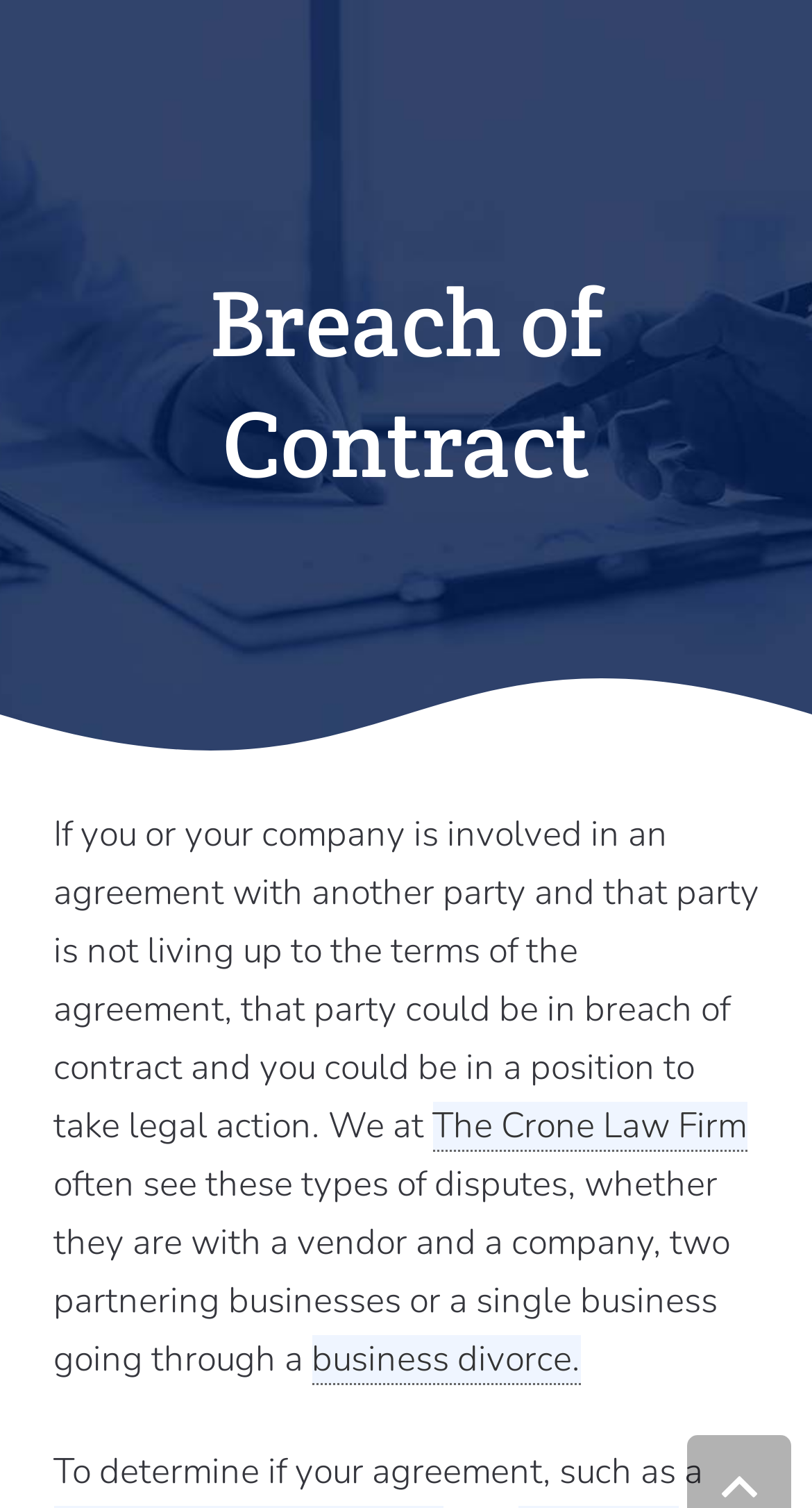Please find and provide the title of the webpage.

Breach of Contract